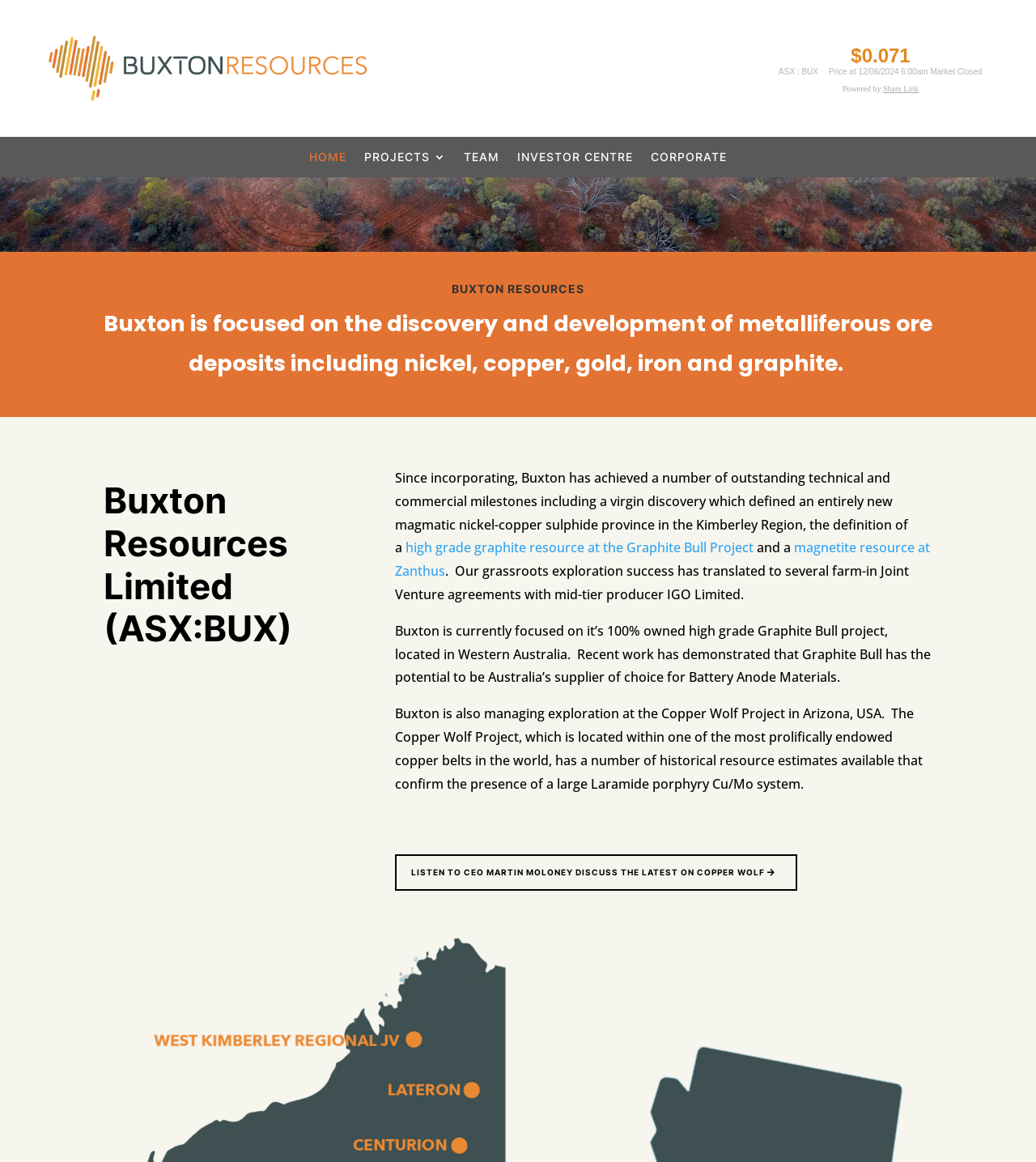Please find the bounding box coordinates of the element's region to be clicked to carry out this instruction: "Click the HOME link".

[0.298, 0.131, 0.334, 0.146]